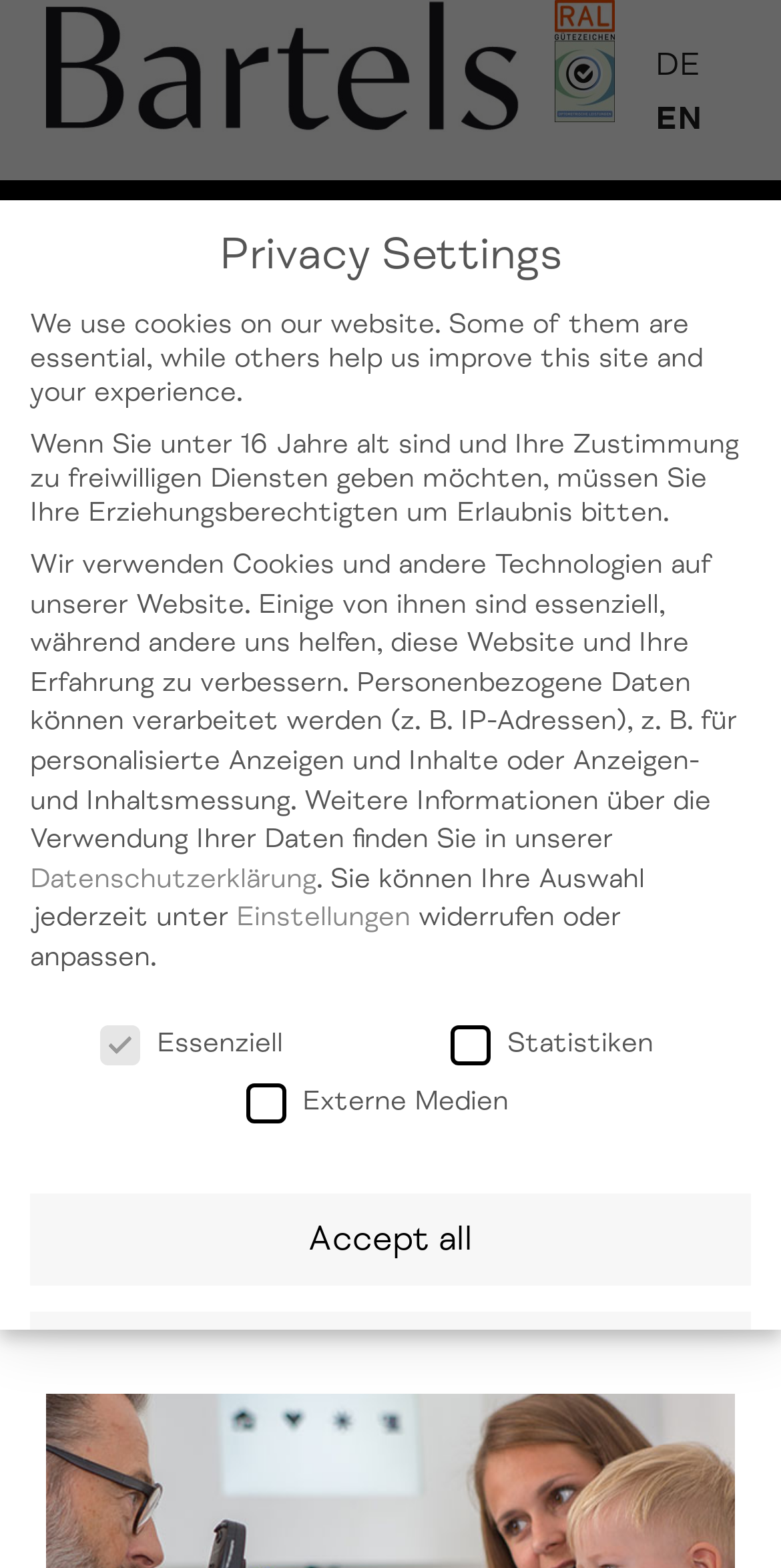What is the name of the feature that allows virtual try-on? Using the information from the screenshot, answer with a single word or phrase.

VIRTUAL TRY-ON